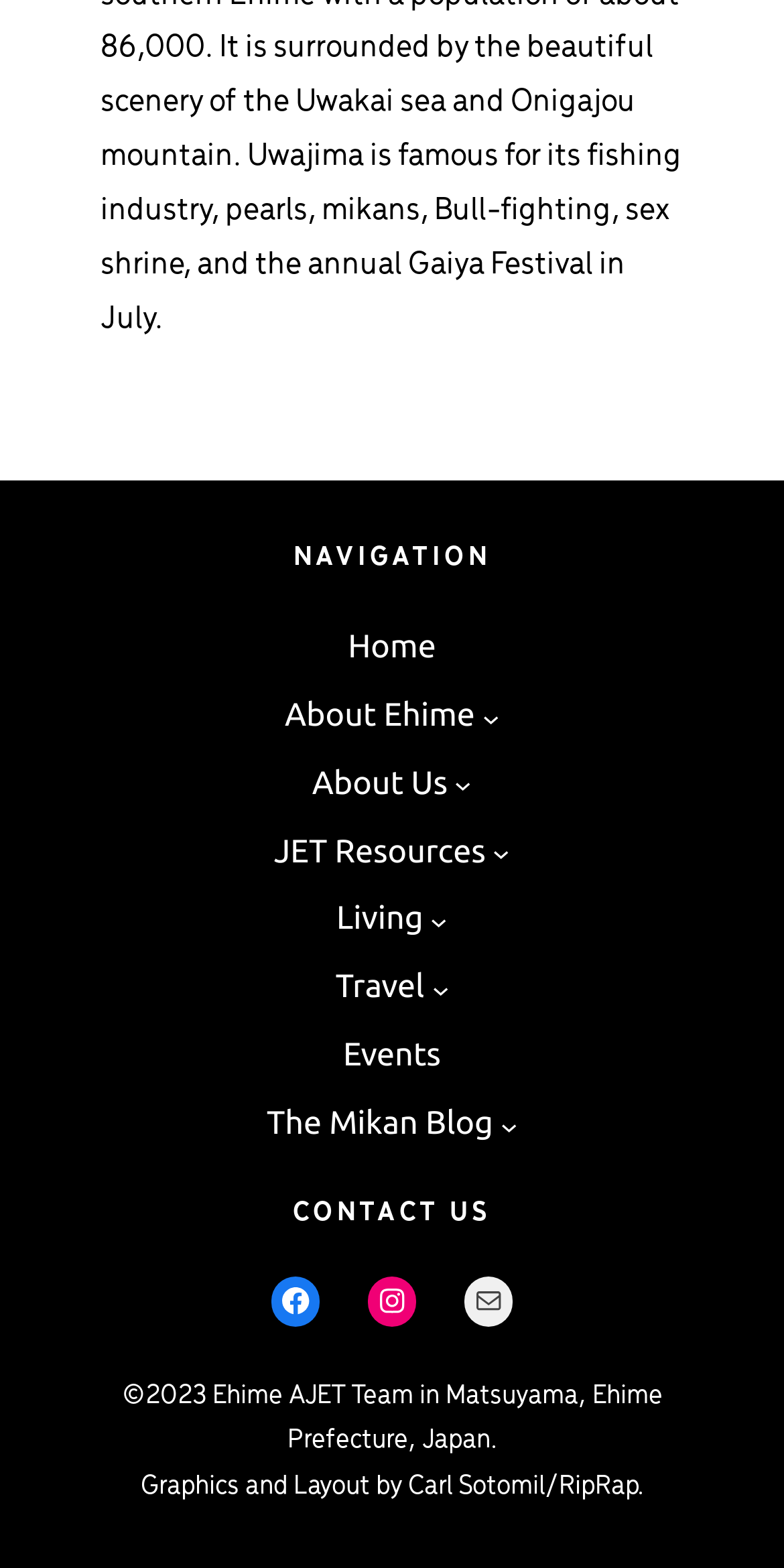What is the last link in the navigation menu?
Please provide a single word or phrase in response based on the screenshot.

The Mikan Blog